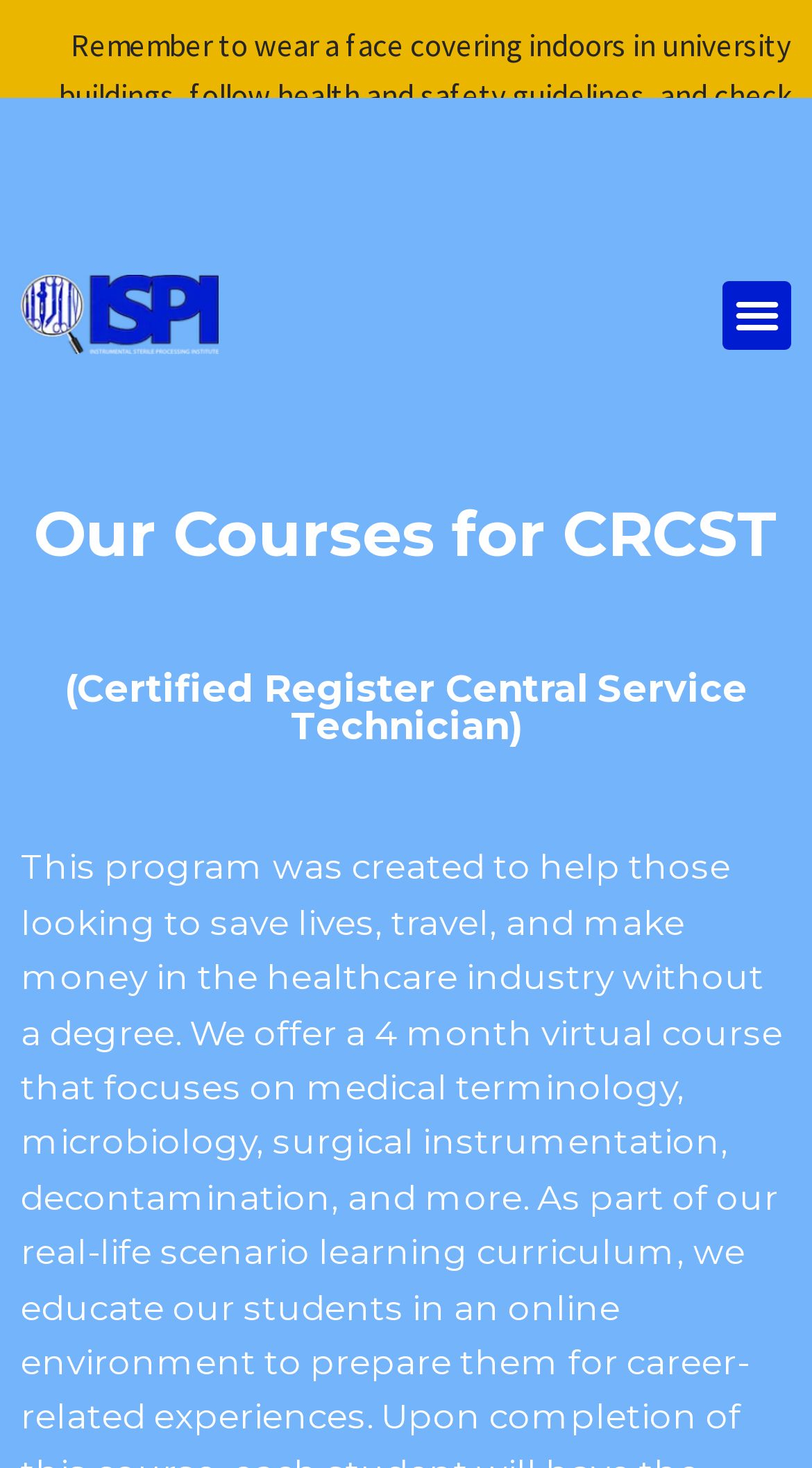Please provide the bounding box coordinate of the region that matches the element description: Menu. Coordinates should be in the format (top-left x, top-left y, bottom-right x, bottom-right y) and all values should be between 0 and 1.

[0.89, 0.191, 0.974, 0.238]